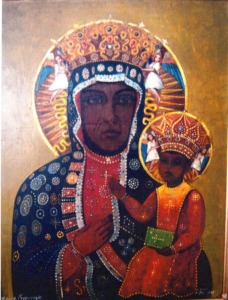Review the image closely and give a comprehensive answer to the question: What is the child Jesus shown doing in the painting?

The caption describes the painting, stating that the Virgin Mary is holding the child Jesus, who is shown reading a book, symbolizing the cultural and religious significance of the artwork.